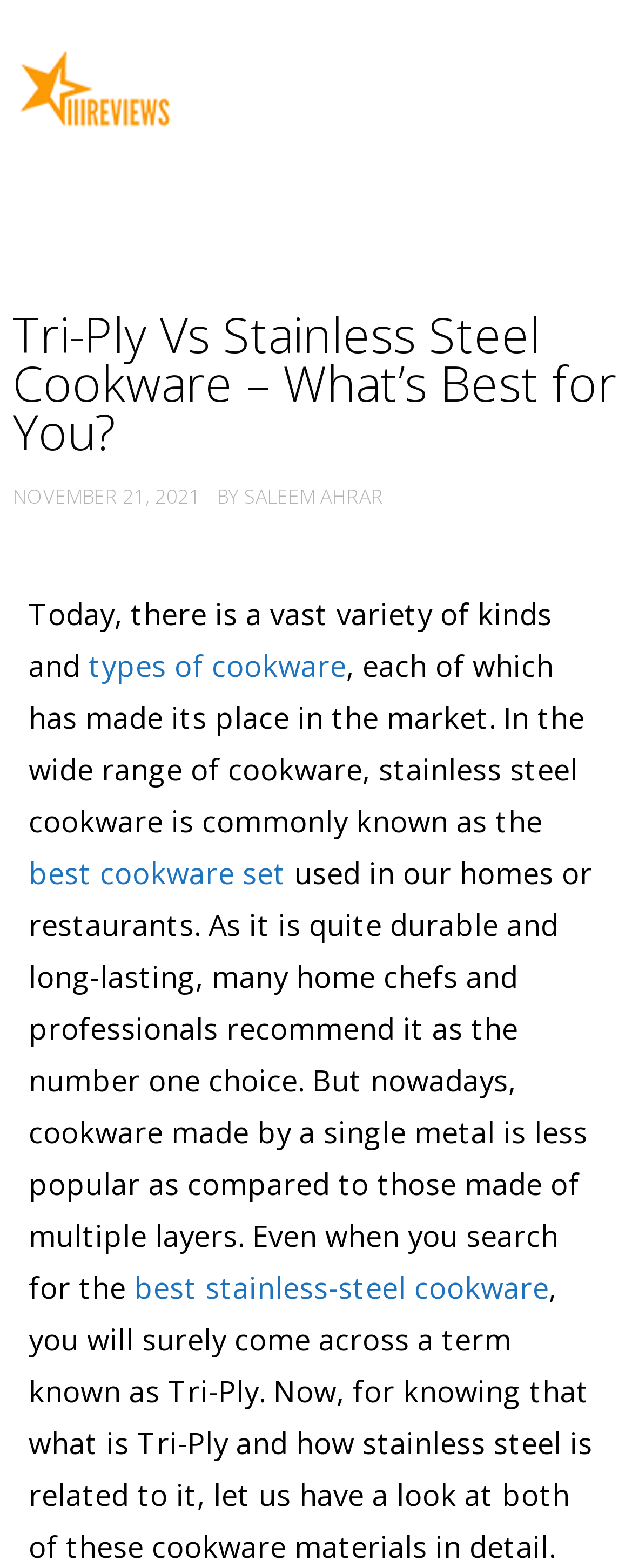Please determine the headline of the webpage and provide its content.

Tri-Ply Vs Stainless Steel Cookware – What’s Best for You?